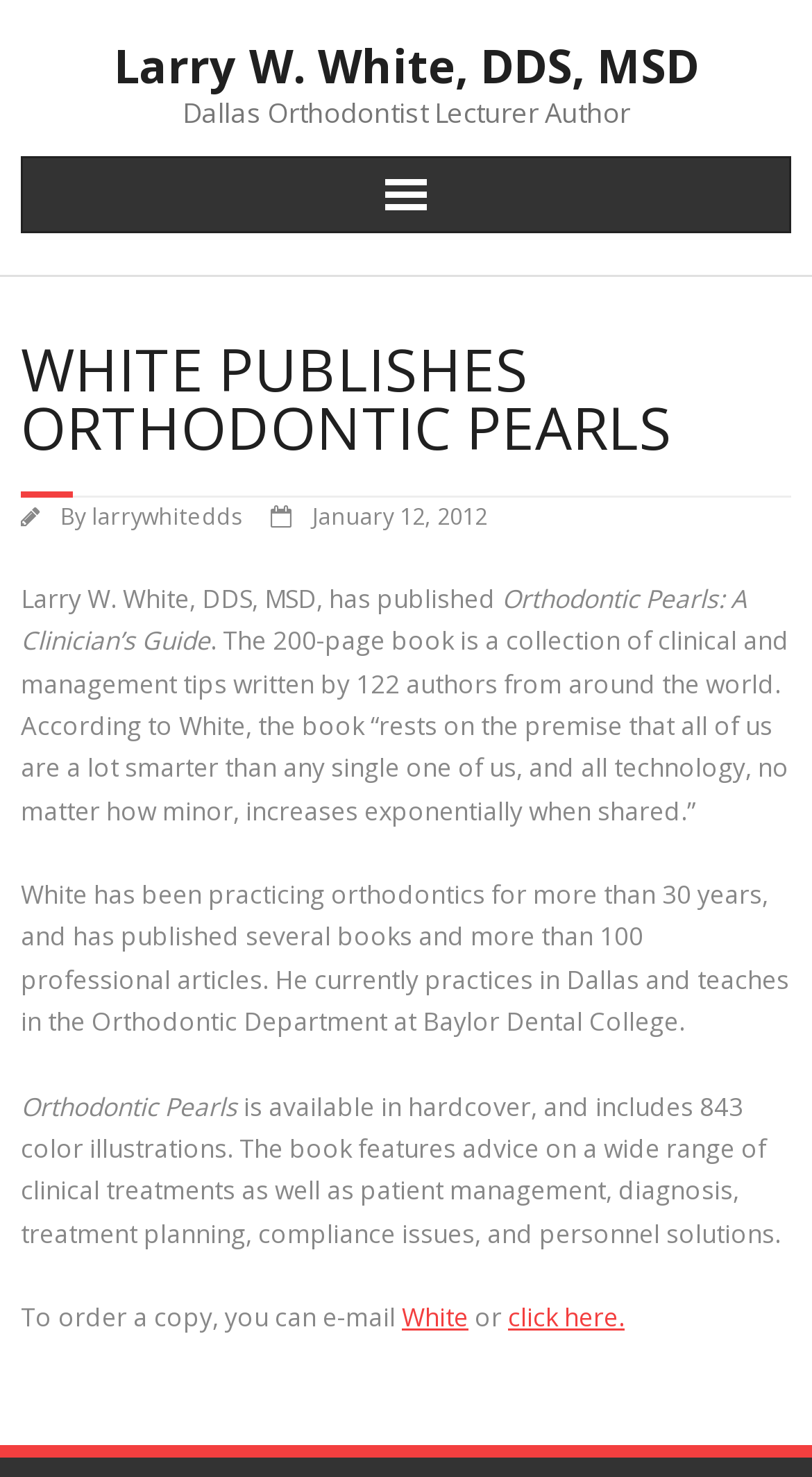Find the primary header on the webpage and provide its text.

Larry W. White, DDS, MSD